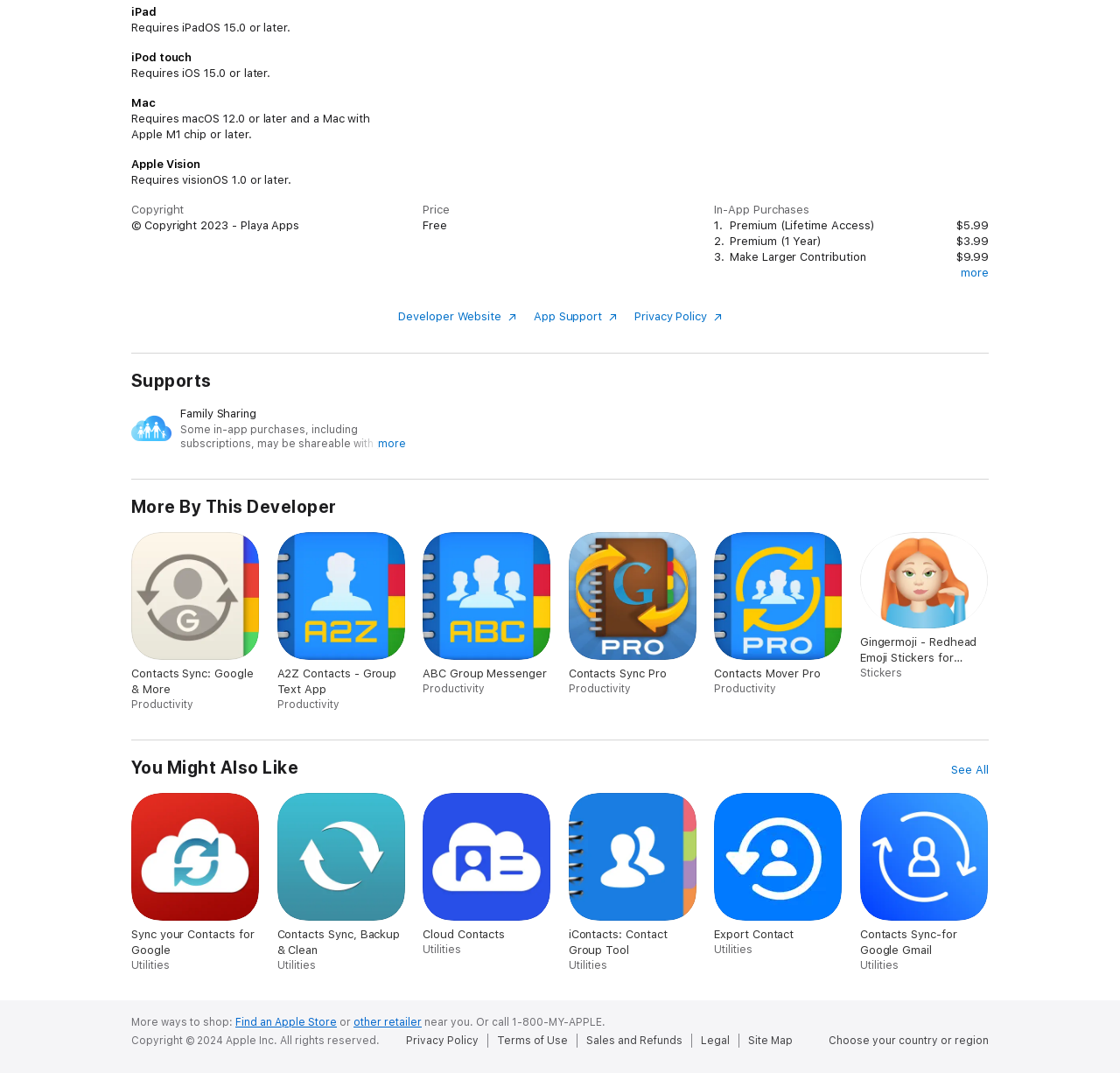What is the minimum iOS version required?
Look at the image and respond to the question as thoroughly as possible.

Based on the description list, it is mentioned that 'iPod touch' requires 'iOS 15.0 or later', so the minimum iOS version required is iOS 15.0.